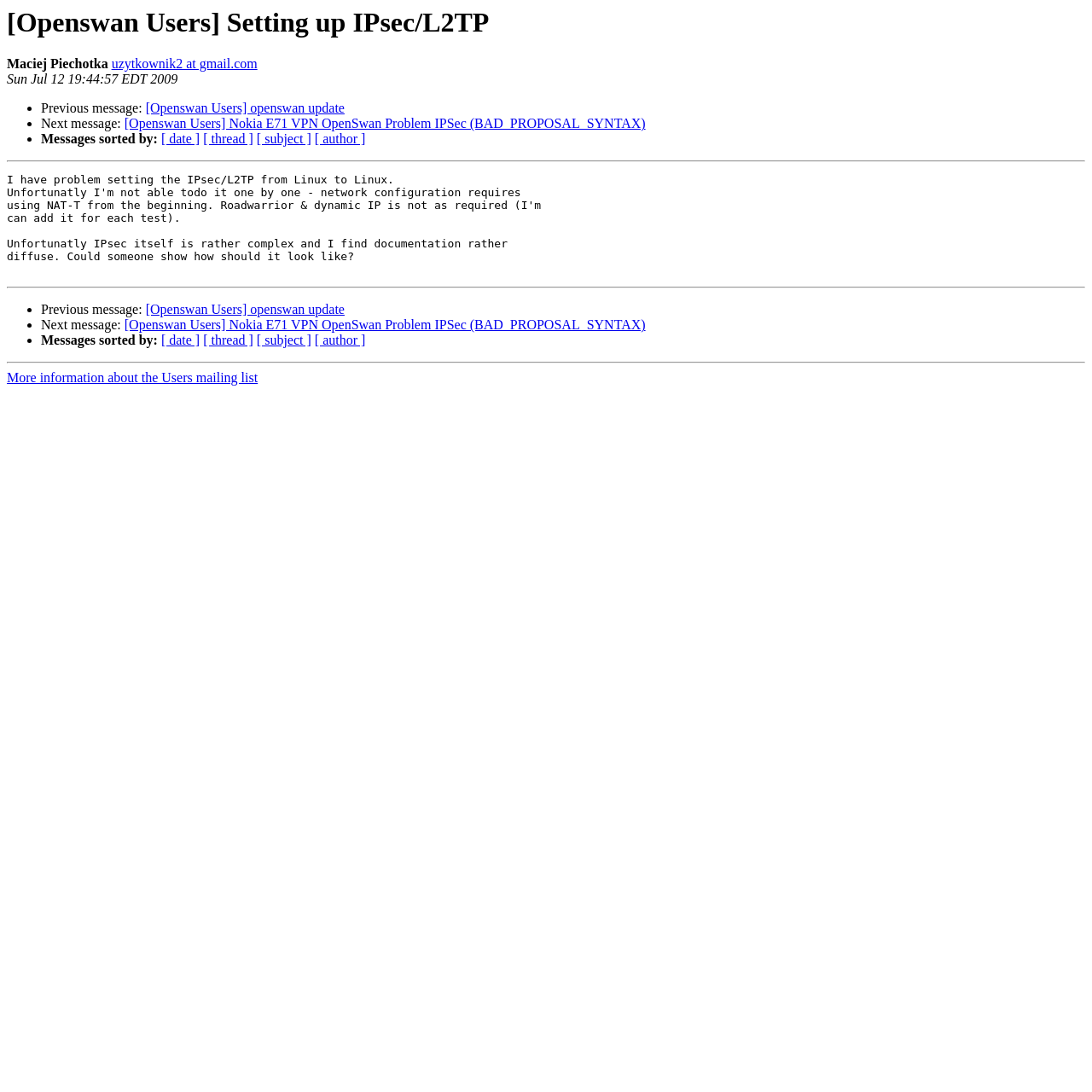Indicate the bounding box coordinates of the clickable region to achieve the following instruction: "Sort messages by date."

[0.148, 0.121, 0.183, 0.134]